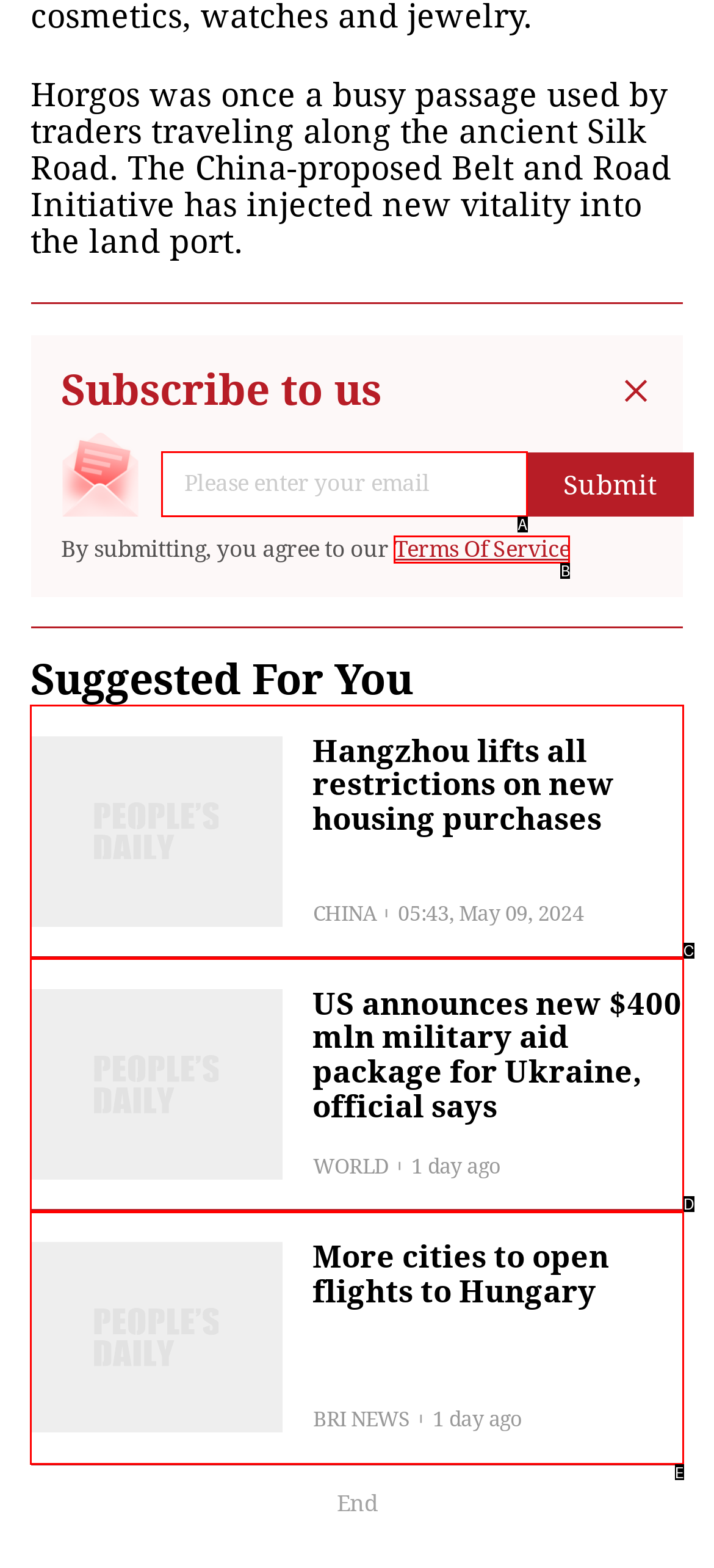Given the description: Terms Of Service, identify the corresponding option. Answer with the letter of the appropriate option directly.

B